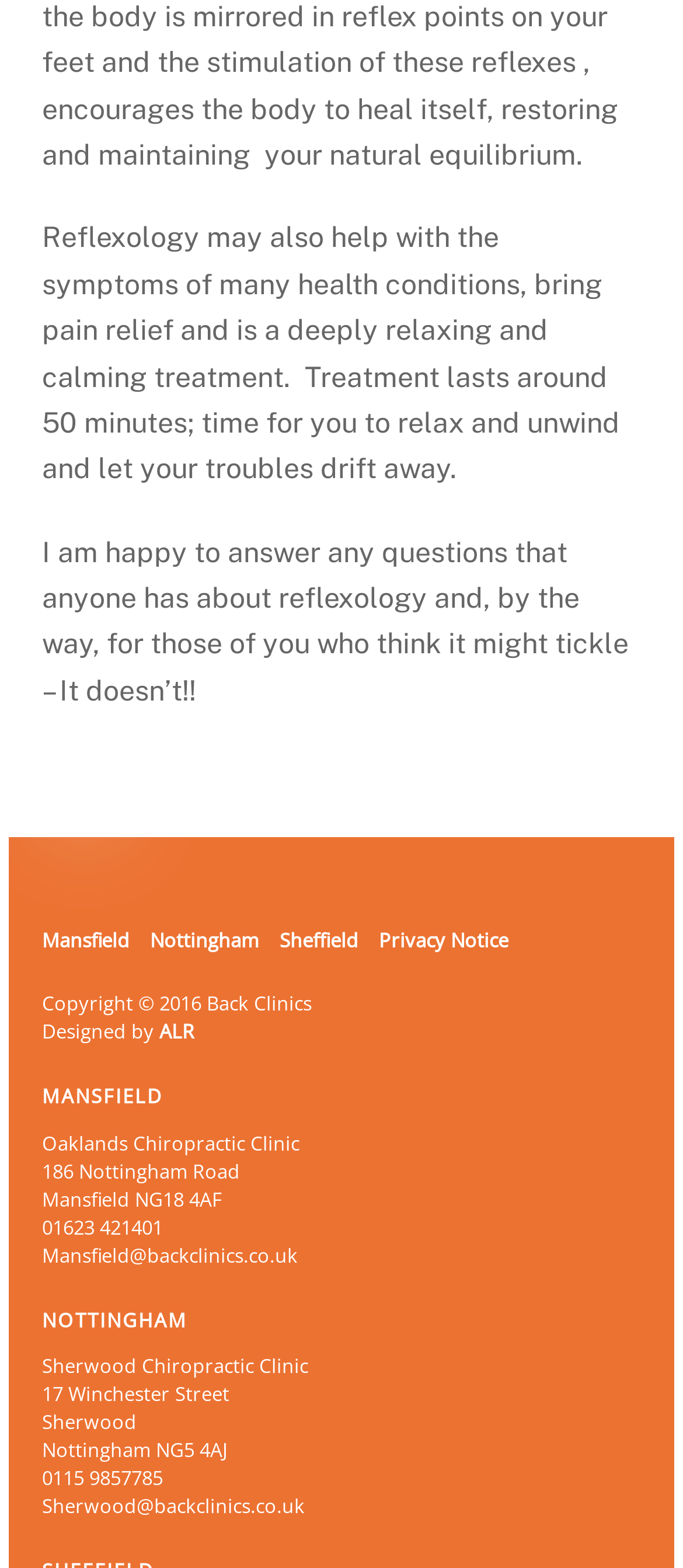Using the provided description Privacy Notice, find the bounding box coordinates for the UI element. Provide the coordinates in (top-left x, top-left y, bottom-right x, bottom-right y) format, ensuring all values are between 0 and 1.

[0.555, 0.59, 0.745, 0.607]